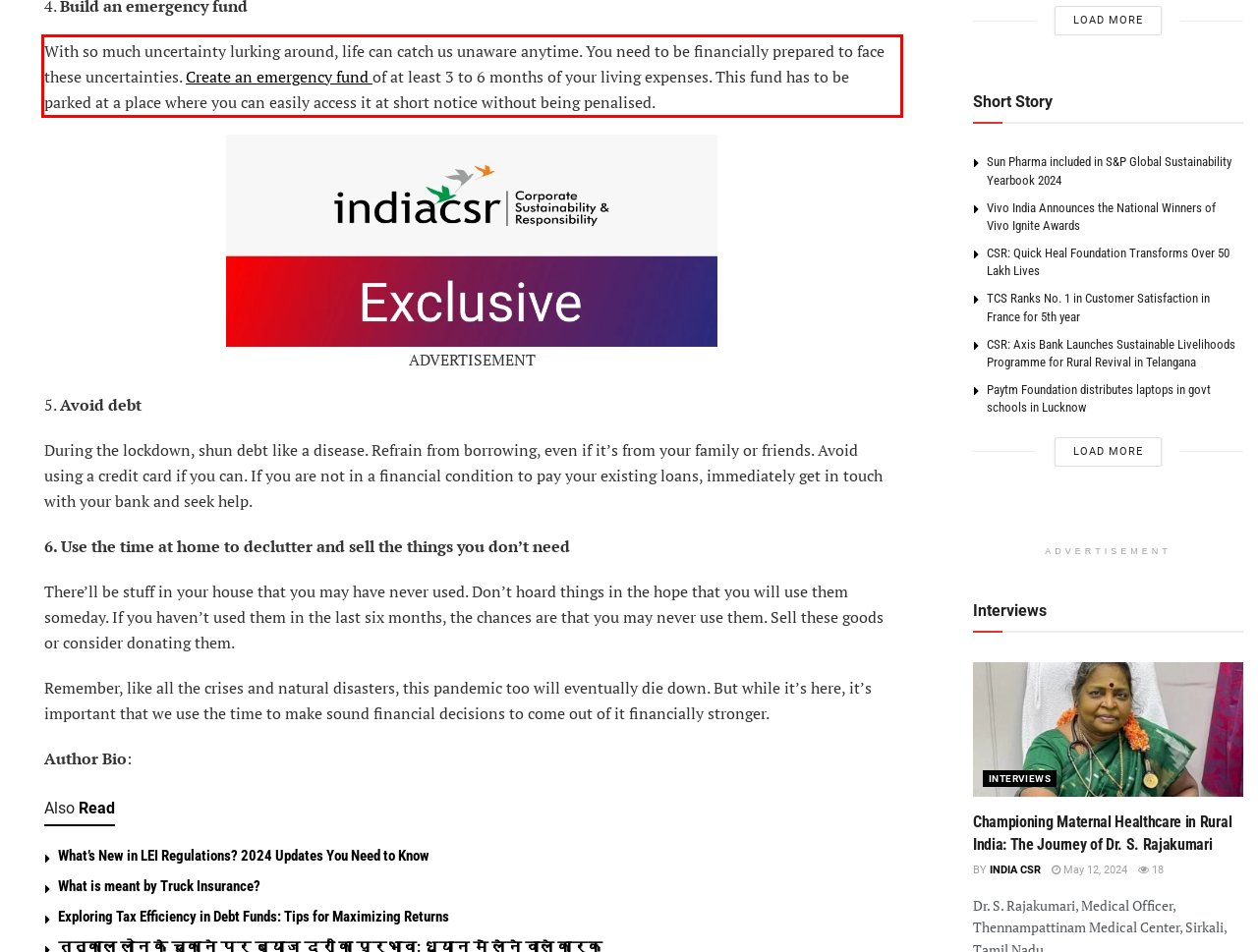Examine the screenshot of the webpage, locate the red bounding box, and perform OCR to extract the text contained within it.

With so much uncertainty lurking around, life can catch us unaware anytime. You need to be financially prepared to face these uncertainties. Create an emergency fund of at least 3 to 6 months of your living expenses. This fund has to be parked at a place where you can easily access it at short notice without being penalised.